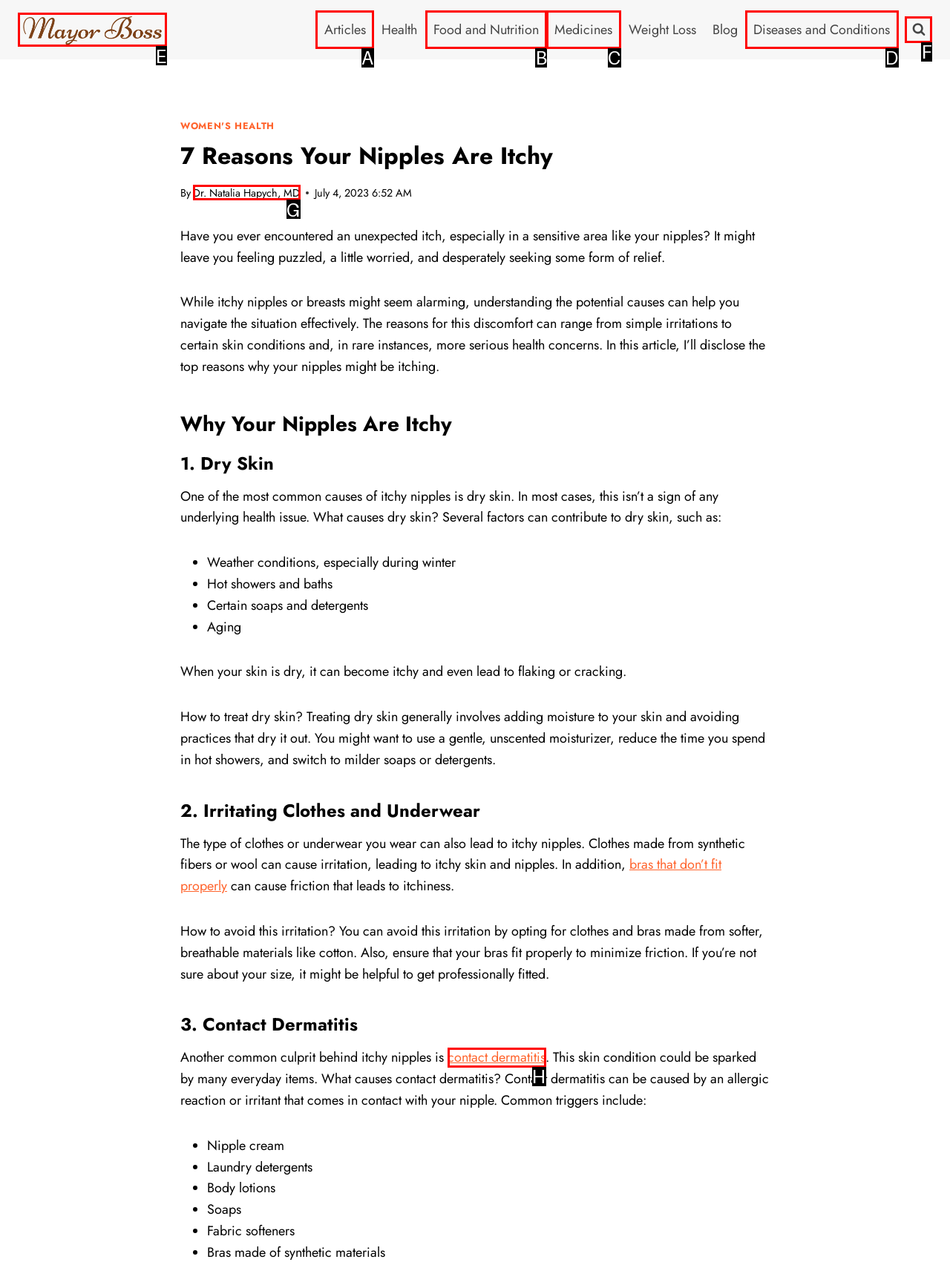Select the appropriate bounding box to fulfill the task: View search form Respond with the corresponding letter from the choices provided.

F